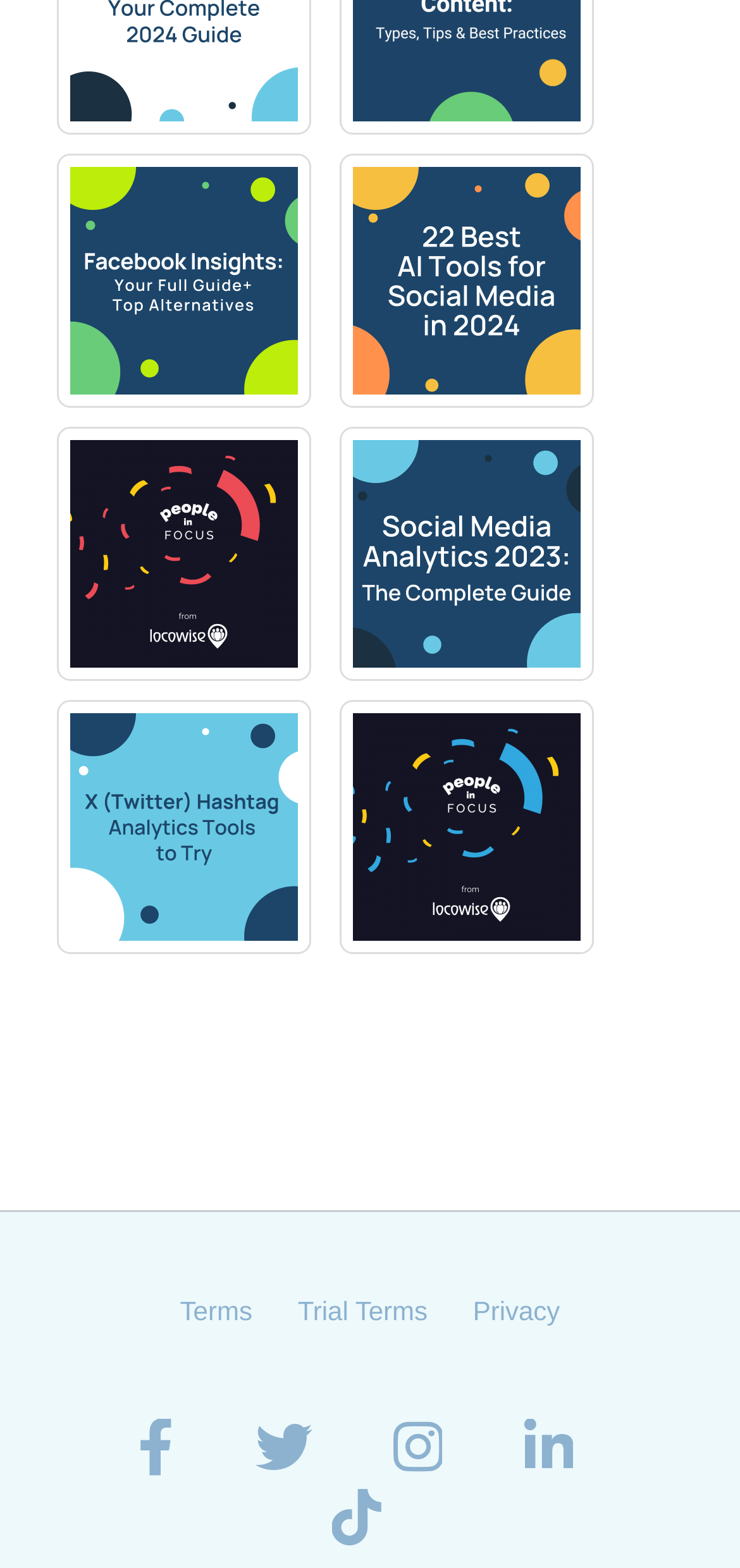Given the description Facebook Insights: Your Full…, predict the bounding box coordinates of the UI element. Ensure the coordinates are in the format (top-left x, top-left y, bottom-right x, bottom-right y) and all values are between 0 and 1.

[0.095, 0.106, 0.403, 0.251]